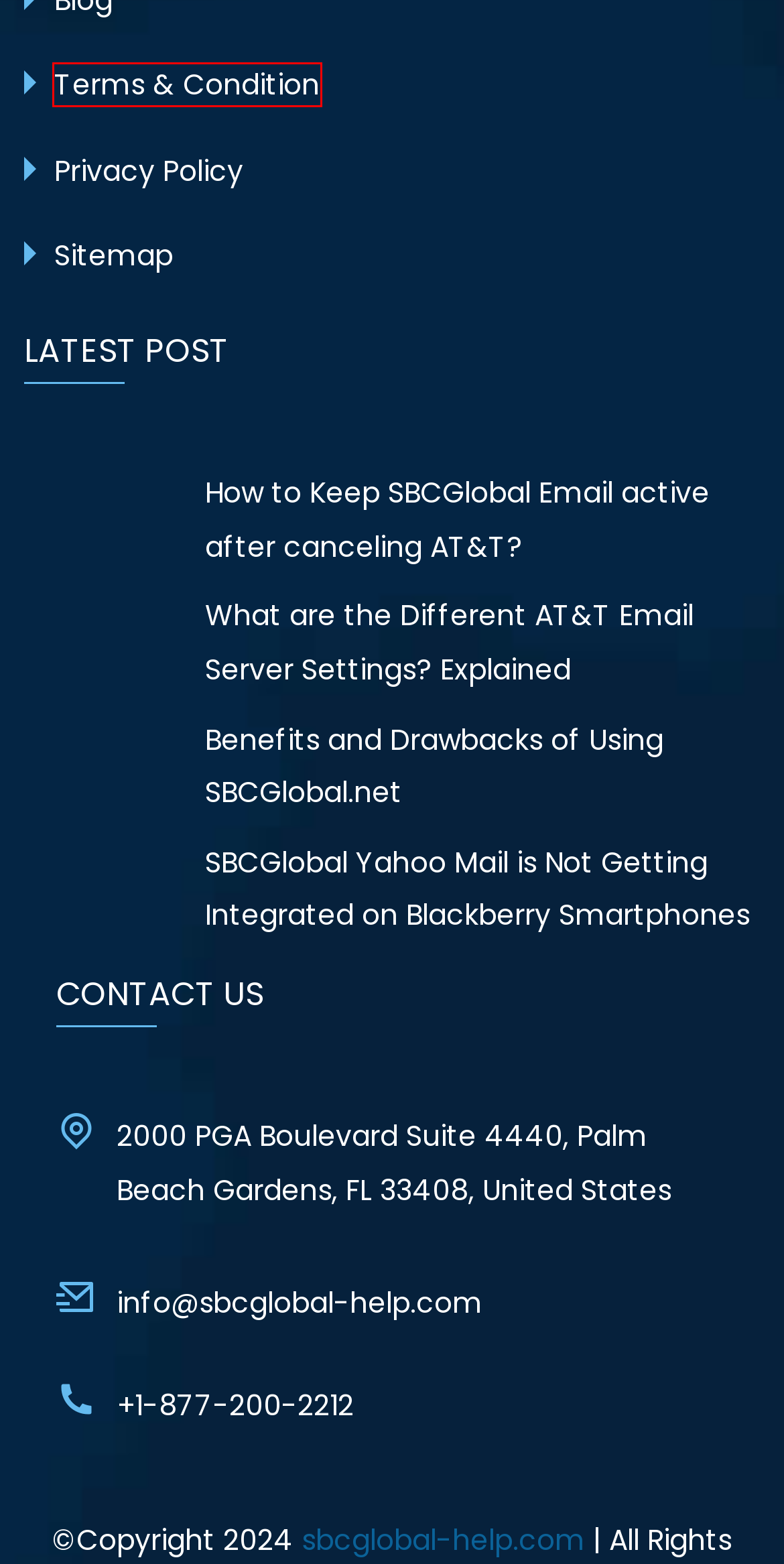You are given a screenshot of a webpage within which there is a red rectangle bounding box. Please choose the best webpage description that matches the new webpage after clicking the selected element in the bounding box. Here are the options:
A. SBCGlobal Email Help | SBCGlobal.net About us
B. SBCGlobal Mail - Pros and Cons [Recently Updated]
C. Privacy Policy | Sbcglobal Email Help
D. Terms of Use with Condition | Sbcglobal-help
E. Keep SBCGlobal Email Active After Cancelling ATT
F. SBCGlobal email Archives - sbcglobalhelp
G. SBCGlobal Yahoo Mail is Not Getting Integrated on Blackberry
H. ‎sbcglobal.net email account not receiving mail | AT&T Community Forums

D